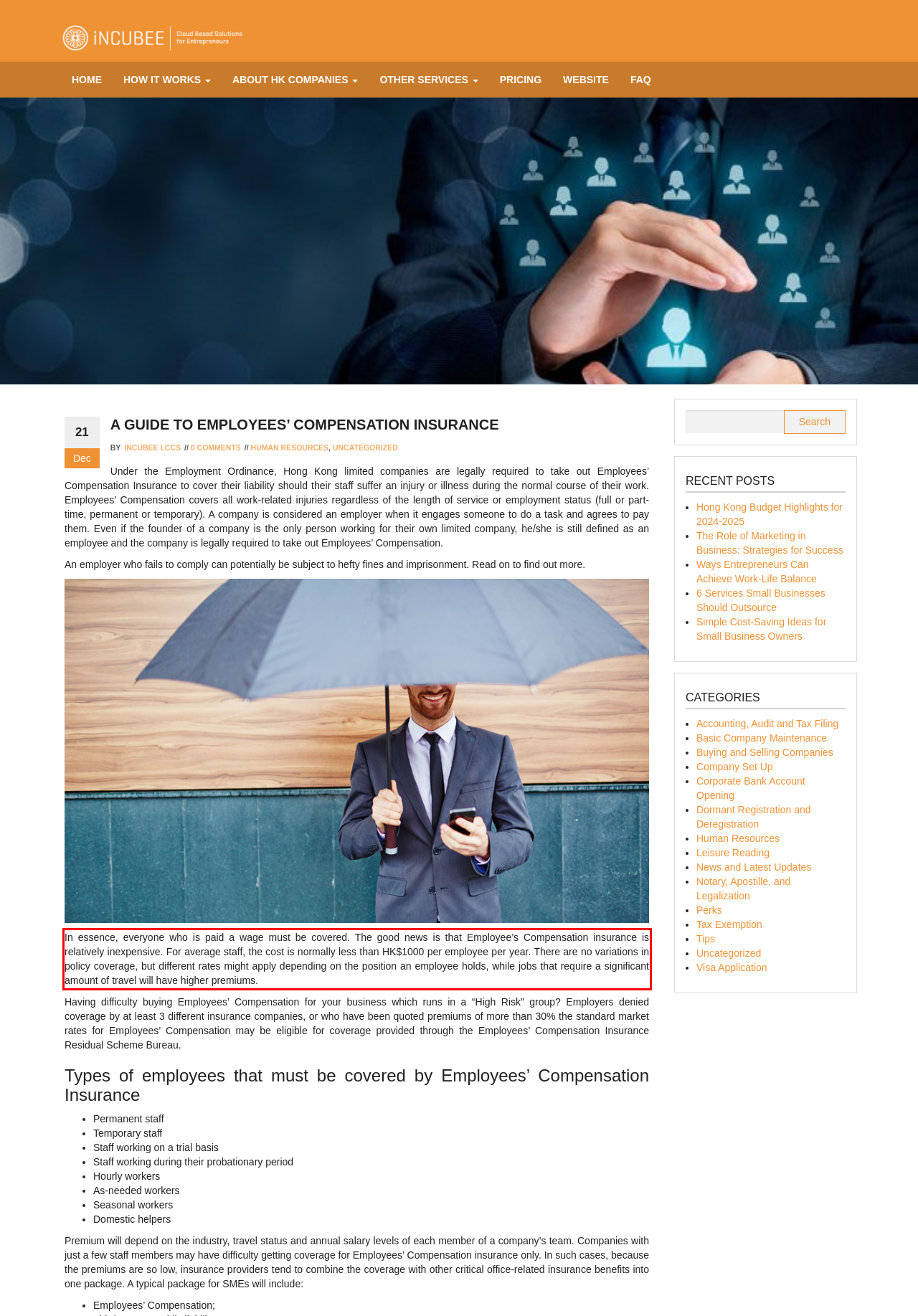Please identify the text within the red rectangular bounding box in the provided webpage screenshot.

In essence, everyone who is paid a wage must be covered. The good news is that Employee’s Compensation insurance is relatively inexpensive. For average staff, the cost is normally less than HK$1000 per employee per year. There are no variations in policy coverage, but different rates might apply depending on the position an employee holds, while jobs that require a significant amount of travel will have higher premiums.